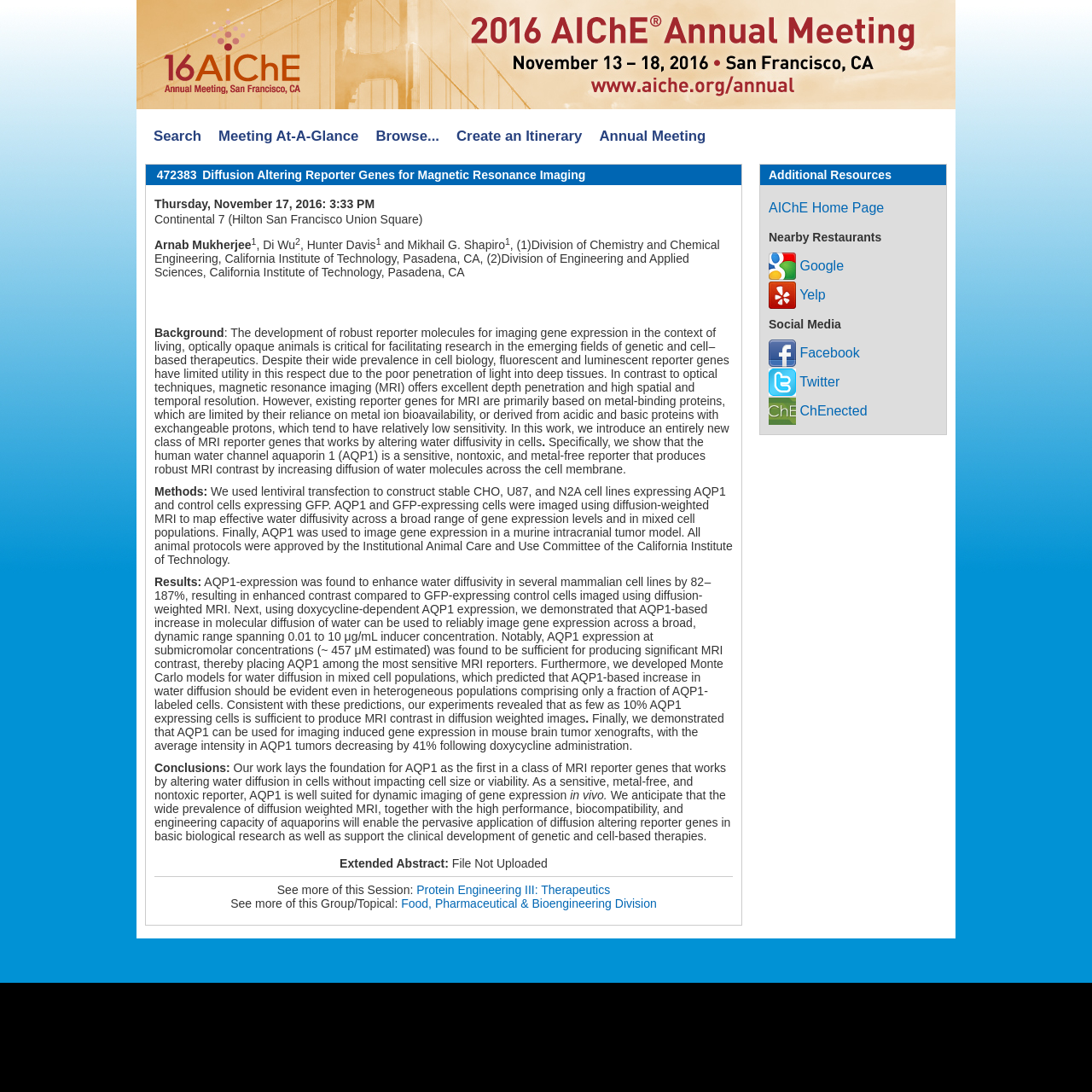Respond to the following question with a brief word or phrase:
How many authors are listed for the abstract?

4